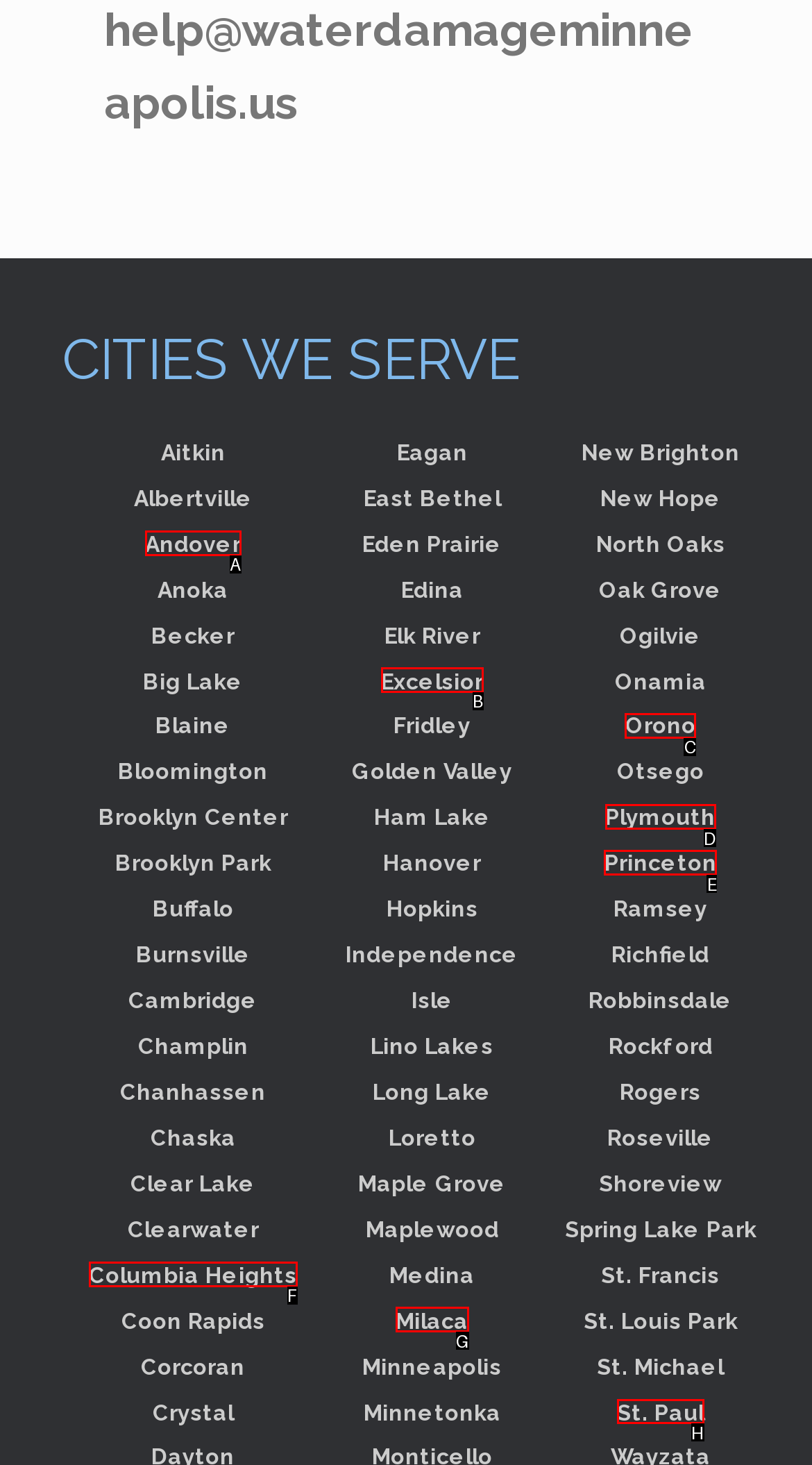Identify the appropriate choice to fulfill this task: Learn more about water damage in St. Paul
Respond with the letter corresponding to the correct option.

H